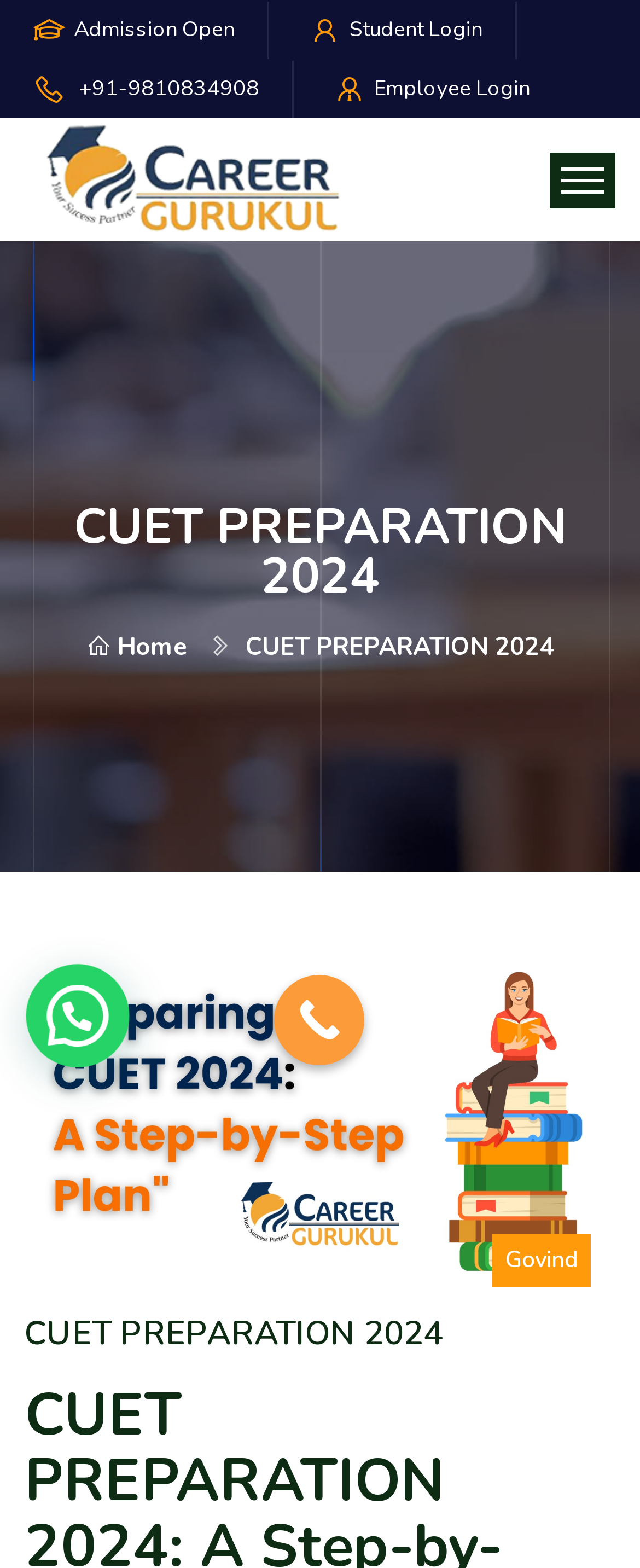Based on the visual content of the image, answer the question thoroughly: What is the purpose of the 'Toggle navigation' button?

I analyzed the button element with the text 'Toggle navigation' and inferred that its purpose is to expand or collapse the navigation section, as it is a common functionality of such buttons on webpages.